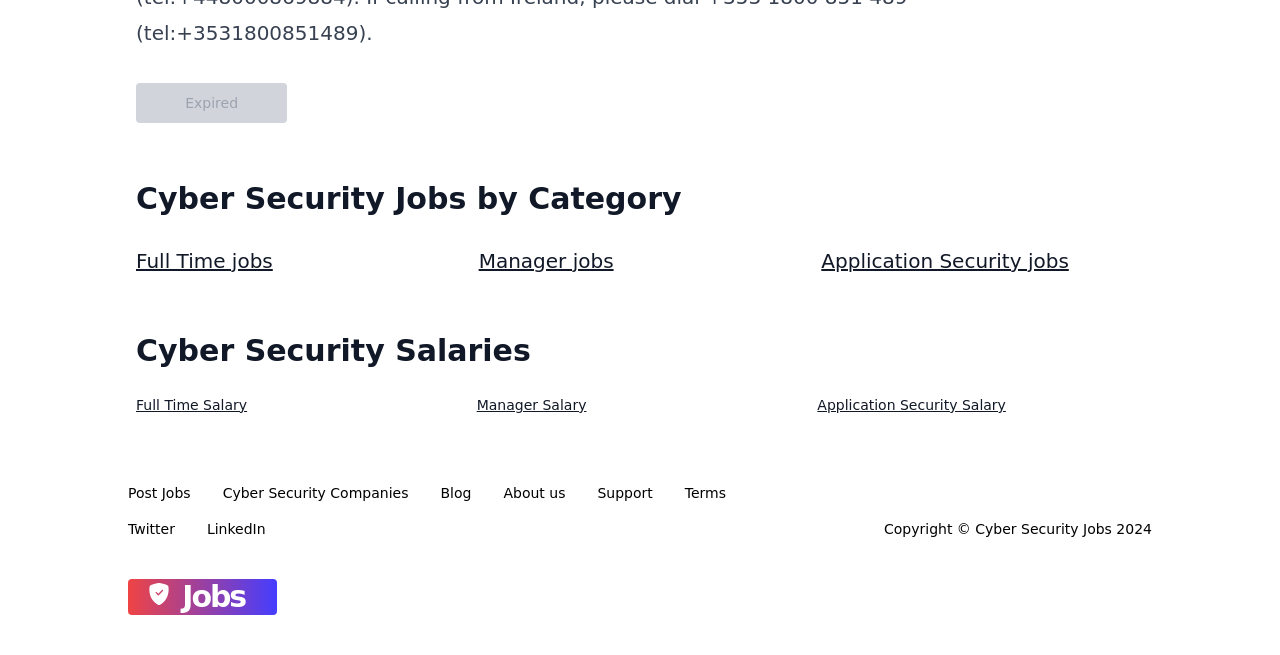Please identify the bounding box coordinates of the region to click in order to complete the task: "Get support". The coordinates must be four float numbers between 0 and 1, specified as [left, top, right, bottom].

[0.467, 0.737, 0.51, 0.768]